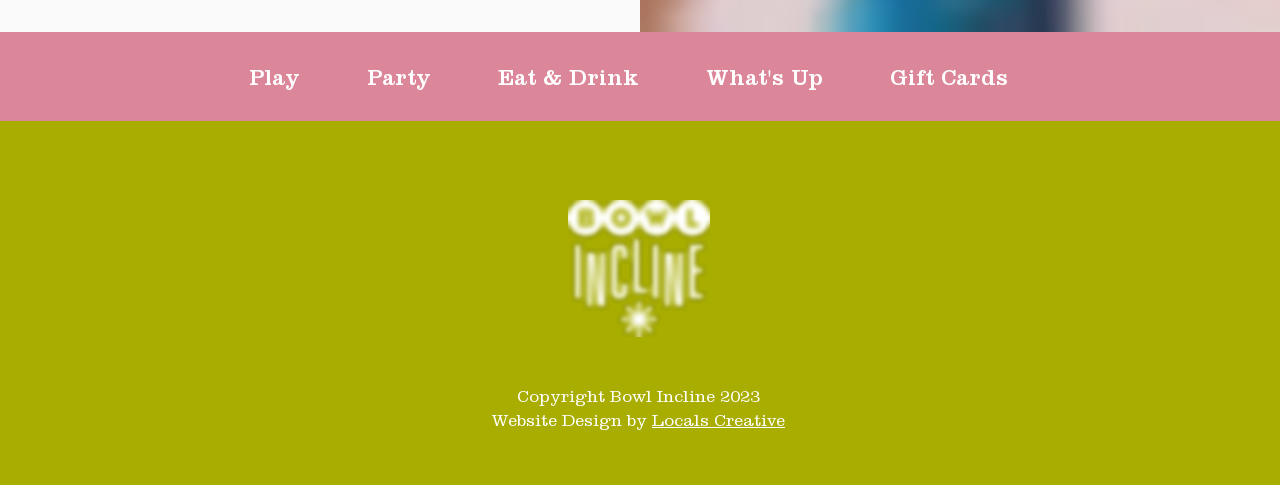Using the information in the image, give a detailed answer to the following question: What is the last item in the navigation menu?

By examining the navigation section, we can see that the last item in the navigation menu is 'Gift Cards', which is a link.